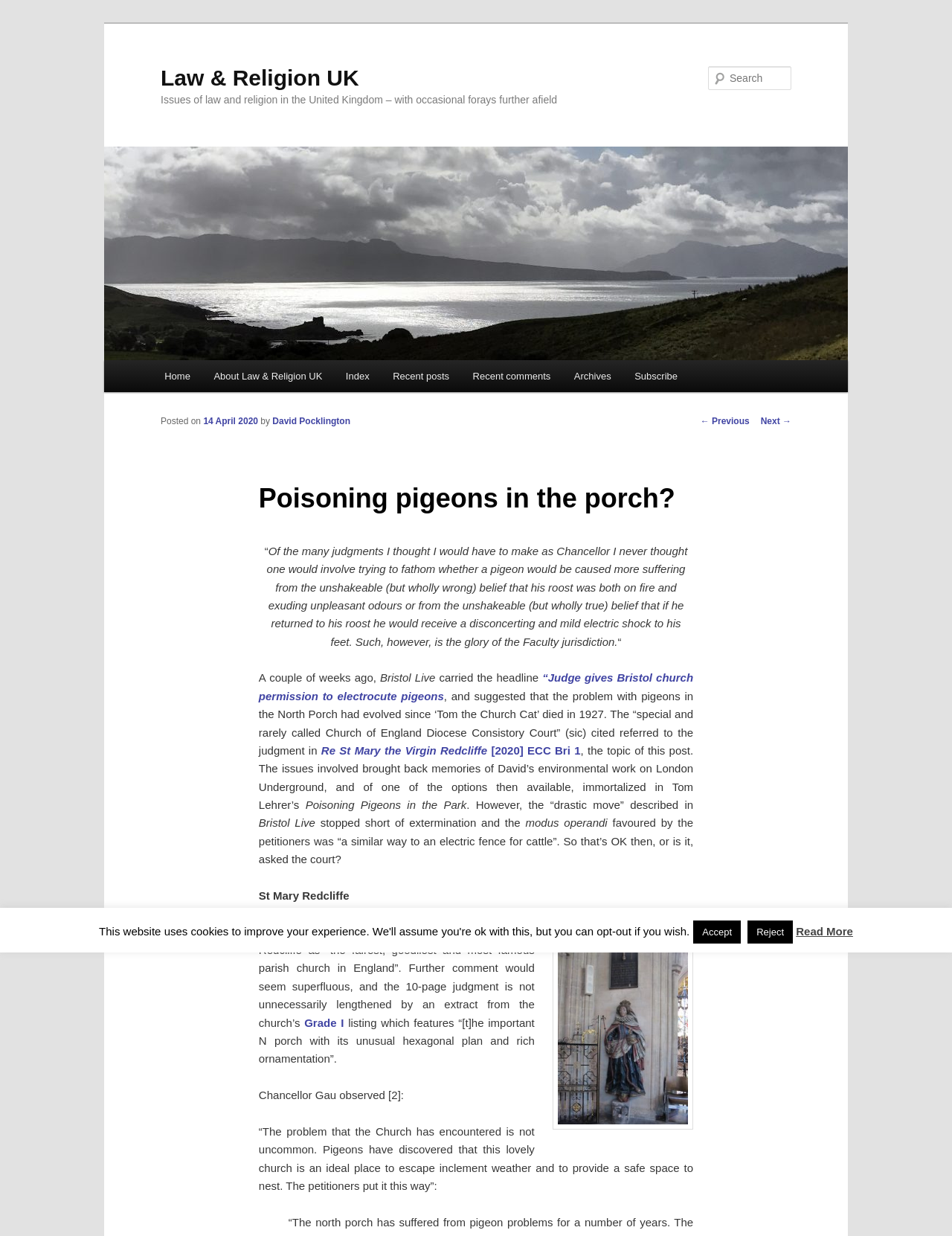Using the provided element description: "parent_node: (914) 768-1658", determine the bounding box coordinates of the corresponding UI element in the screenshot.

None